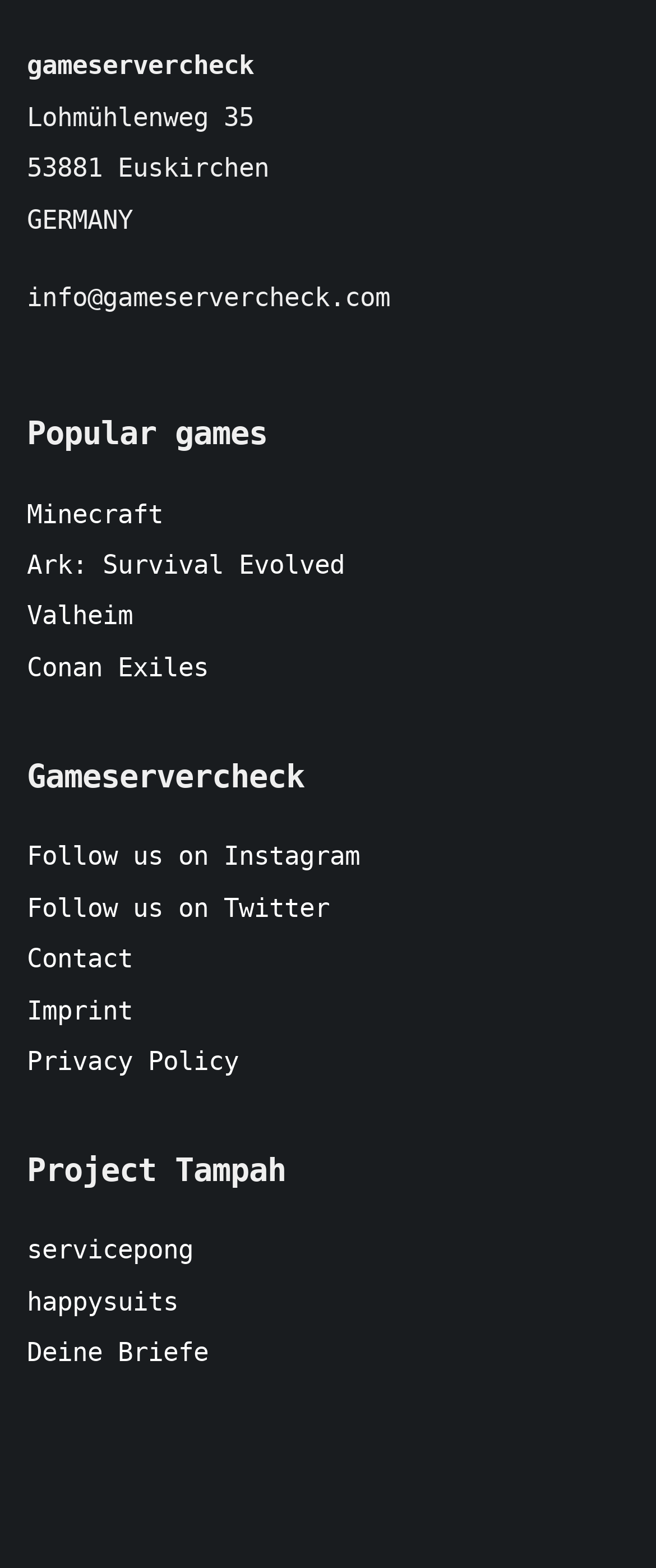How many social media links are available?
With the help of the image, please provide a detailed response to the question.

I counted the number of link elements that mention social media platforms, which are 'Follow us on Instagram' and 'Follow us on Twitter'.